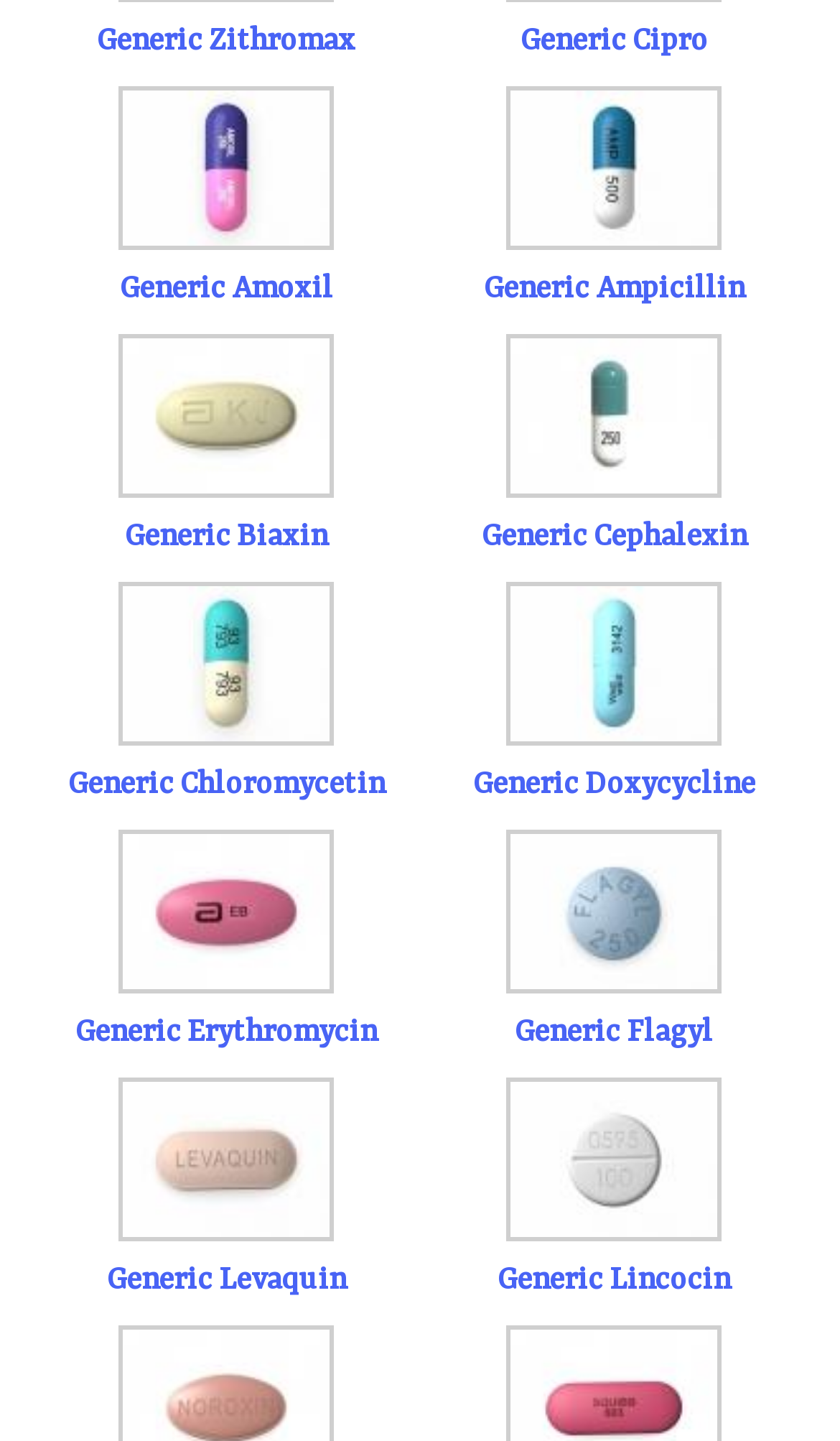Carefully examine the image and provide an in-depth answer to the question: Are the products arranged in alphabetical order?

I examined the list of products and found that they are arranged in alphabetical order, with Generic Amoxil coming before Generic Ampicillin, and so on.